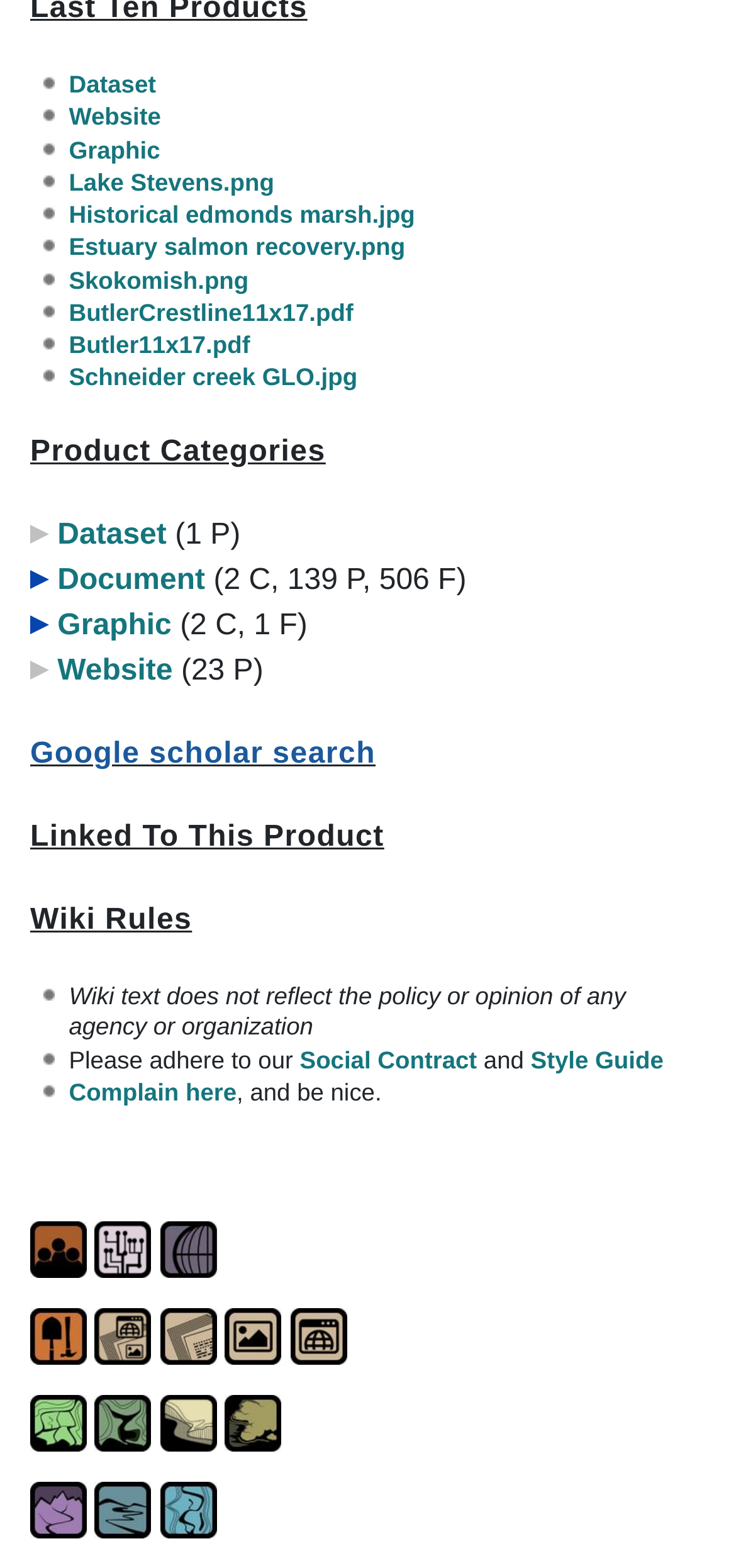Locate the bounding box of the user interface element based on this description: "Kitchen and Bathroom".

None